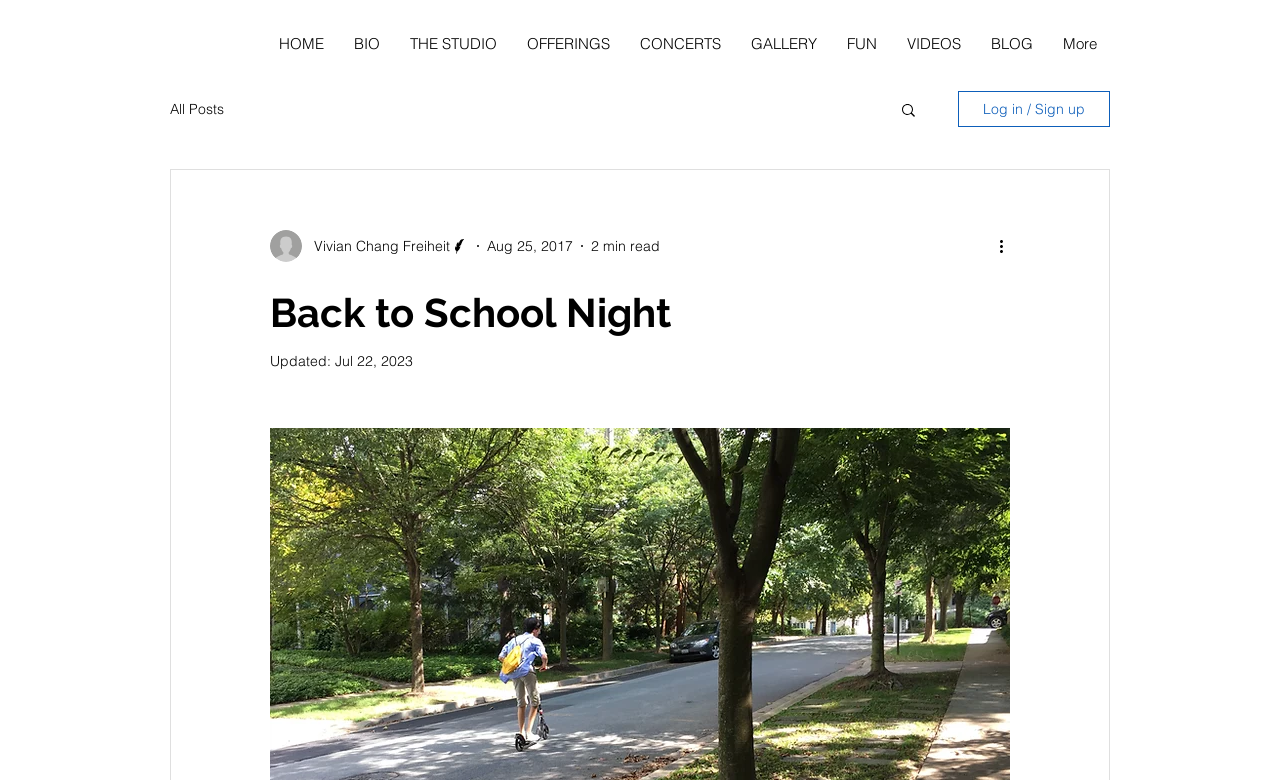Provide the bounding box coordinates in the format (top-left x, top-left y, bottom-right x, bottom-right y). All values are floating point numbers between 0 and 1. Determine the bounding box coordinate of the UI element described as: Log in / Sign up

[0.748, 0.117, 0.867, 0.163]